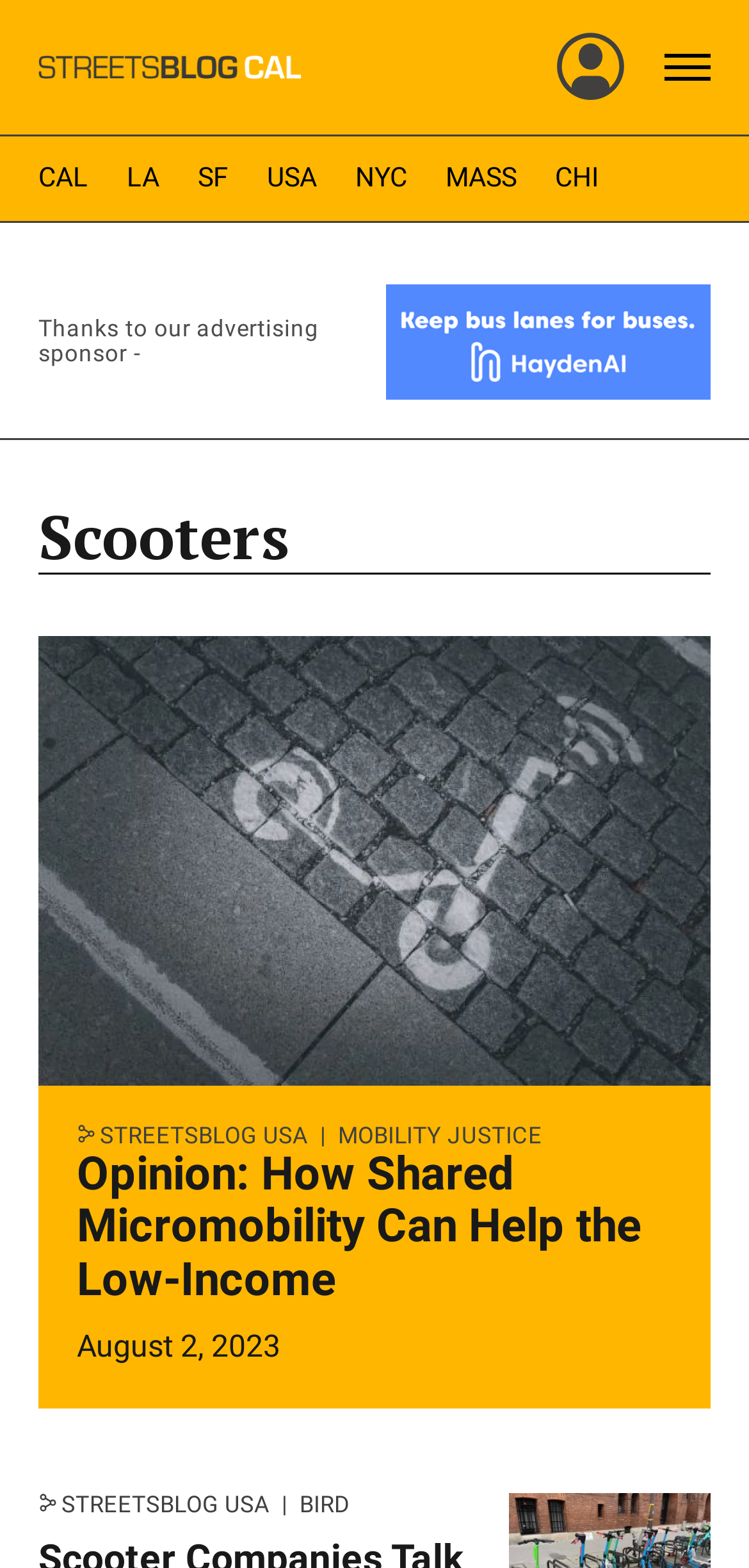Based on the image, please elaborate on the answer to the following question:
What is the date of the article?

I found a static text element with the text 'August 2, 2023' on the webpage, which suggests that the date of the article is August 2, 2023.